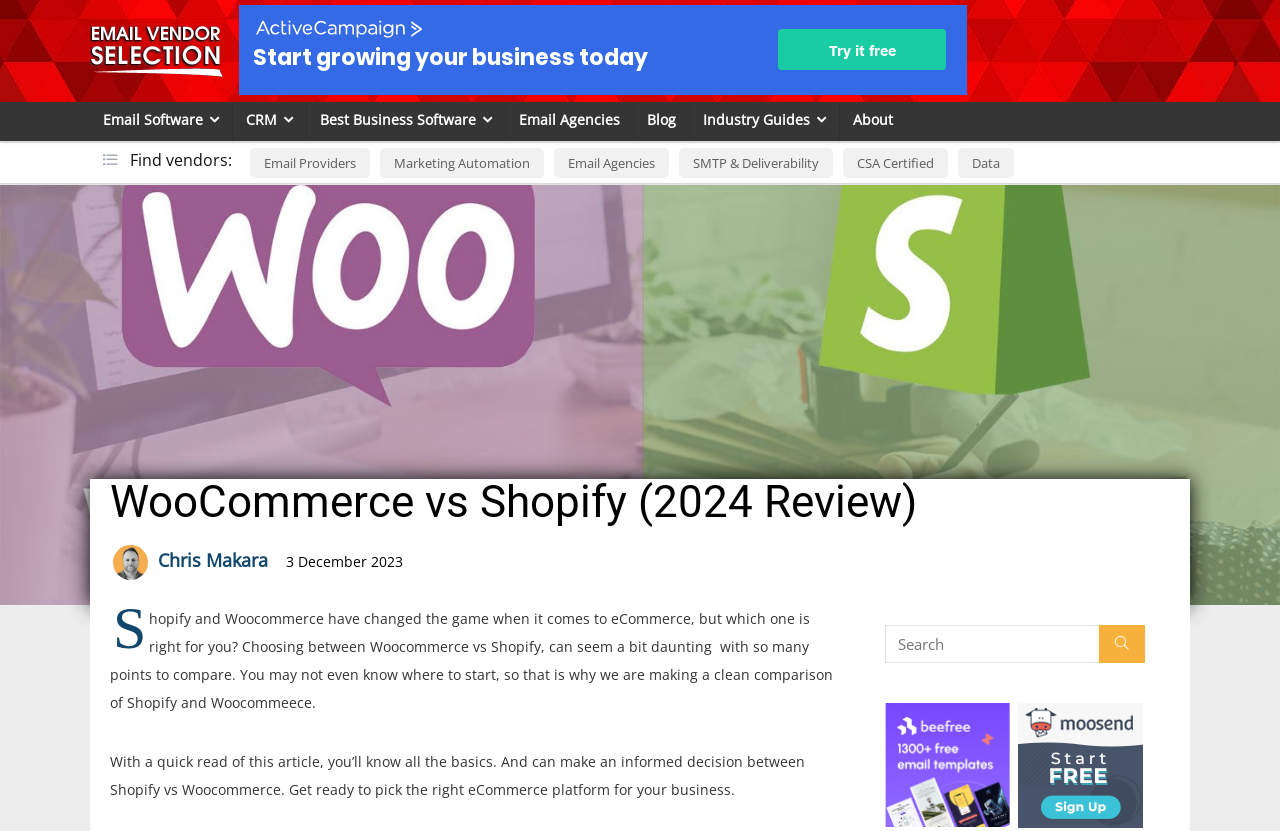What is the text of the webpage's headline?

WooCommerce vs Shopify (2024 Review)